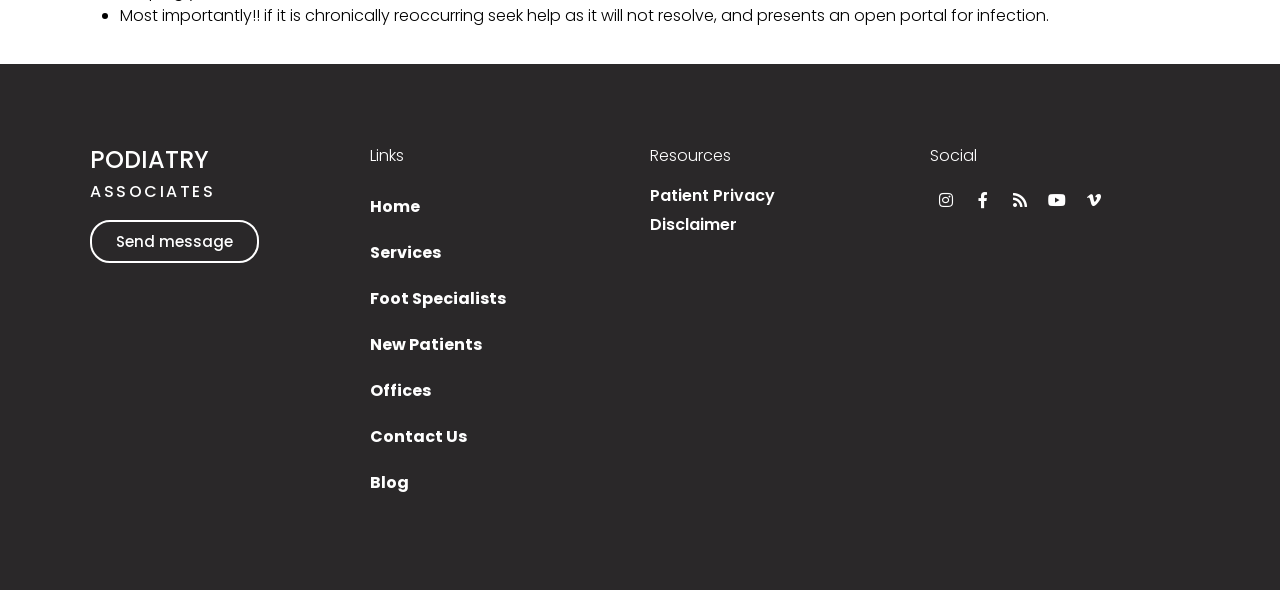Give a concise answer using one word or a phrase to the following question:
What is the text preceding the 'PODIATRY' heading?

Most importantly!!